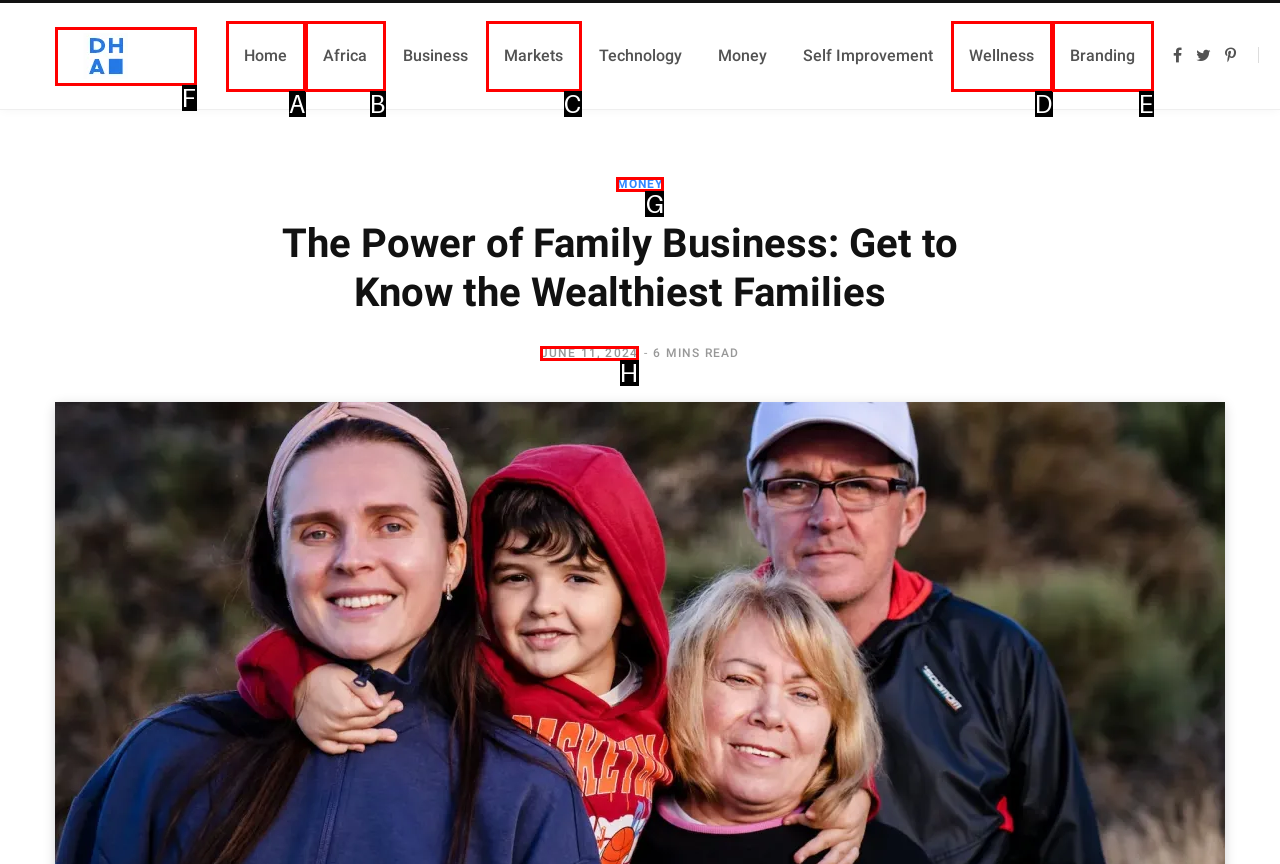Match the description: Home to one of the options shown. Reply with the letter of the best match.

A